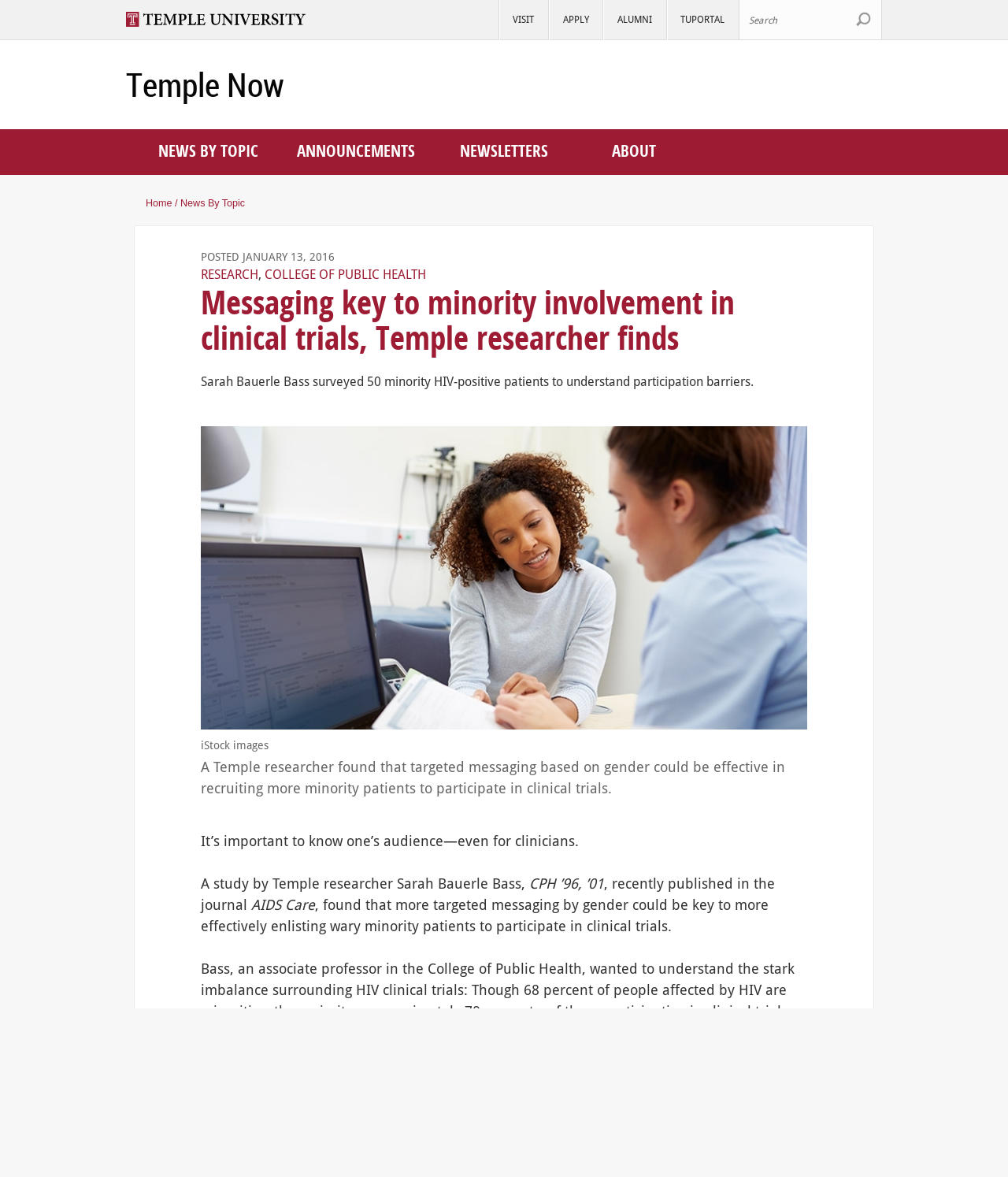Identify the bounding box coordinates for the element you need to click to achieve the following task: "Learn about College of Public Health". Provide the bounding box coordinates as four float numbers between 0 and 1, in the form [left, top, right, bottom].

[0.263, 0.227, 0.423, 0.24]